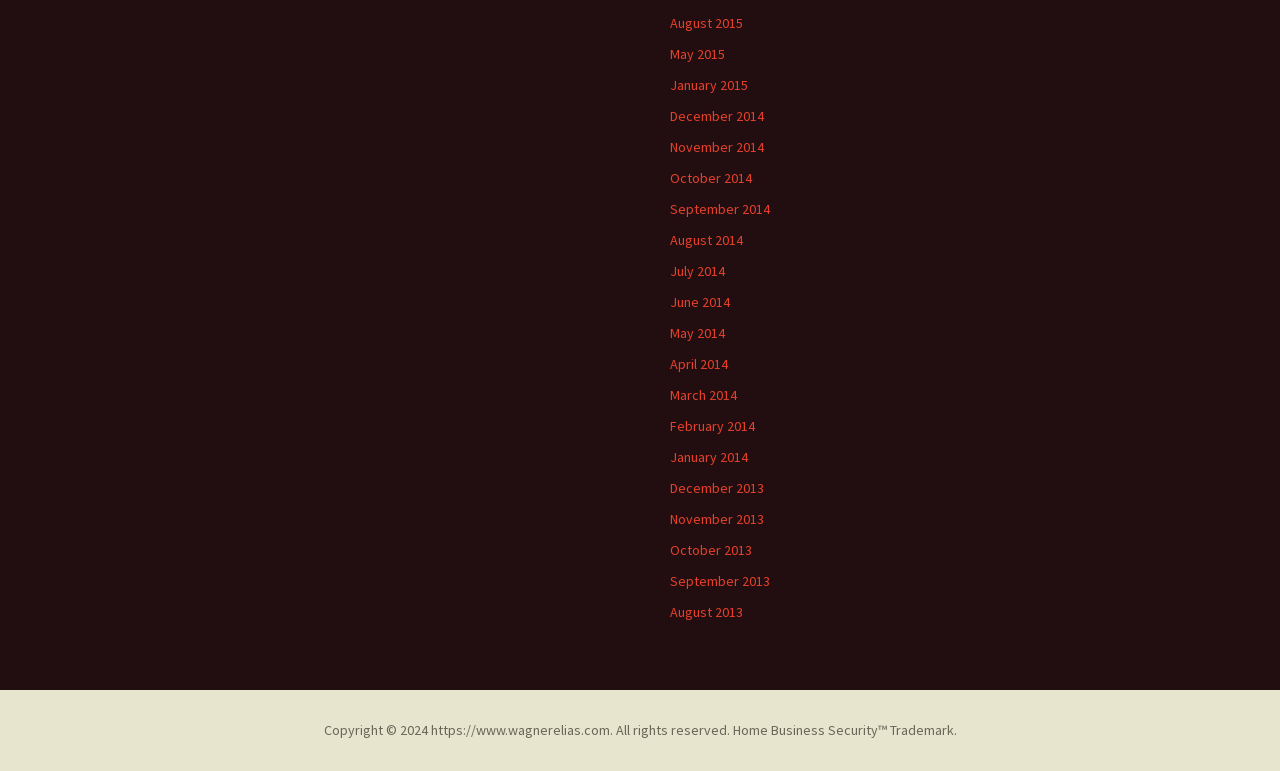Identify the bounding box coordinates of the area you need to click to perform the following instruction: "view January 2014".

[0.523, 0.582, 0.584, 0.605]